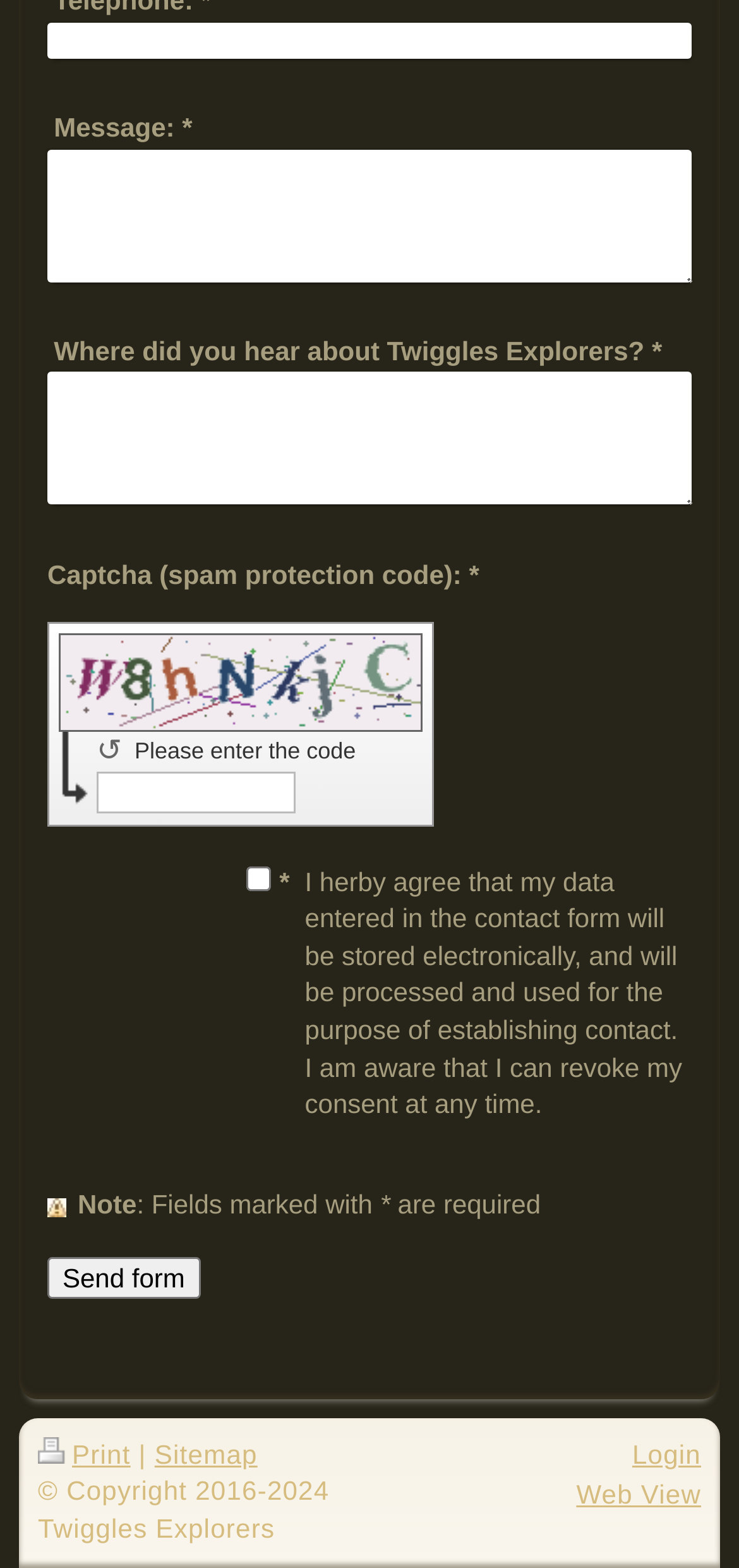What happens to the data entered in the contact form?
Provide a detailed and well-explained answer to the question.

According to the checkbox text, the data entered in the contact form will be stored electronically and used for the purpose of establishing contact, and the user can revoke their consent at any time.